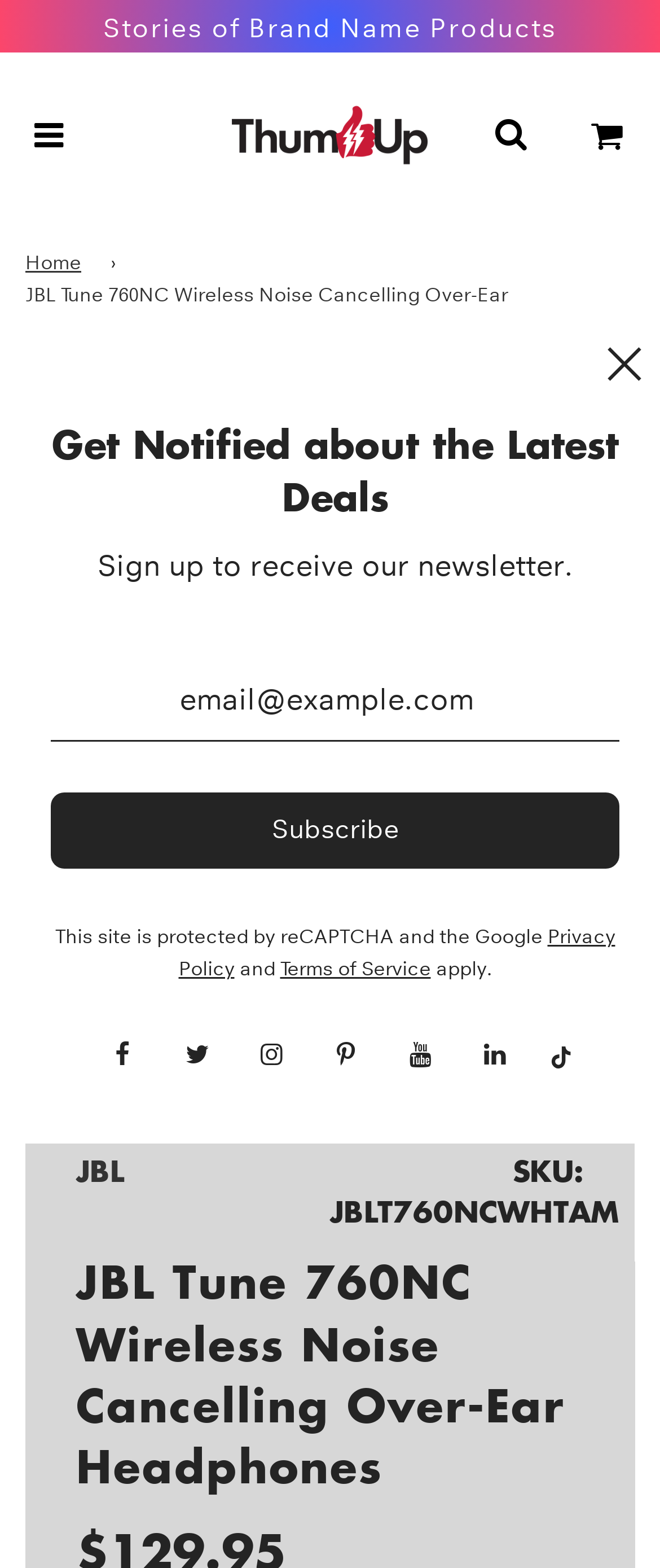Please find the bounding box coordinates of the element that needs to be clicked to perform the following instruction: "Contact Rooster". The bounding box coordinates should be four float numbers between 0 and 1, represented as [left, top, right, bottom].

None